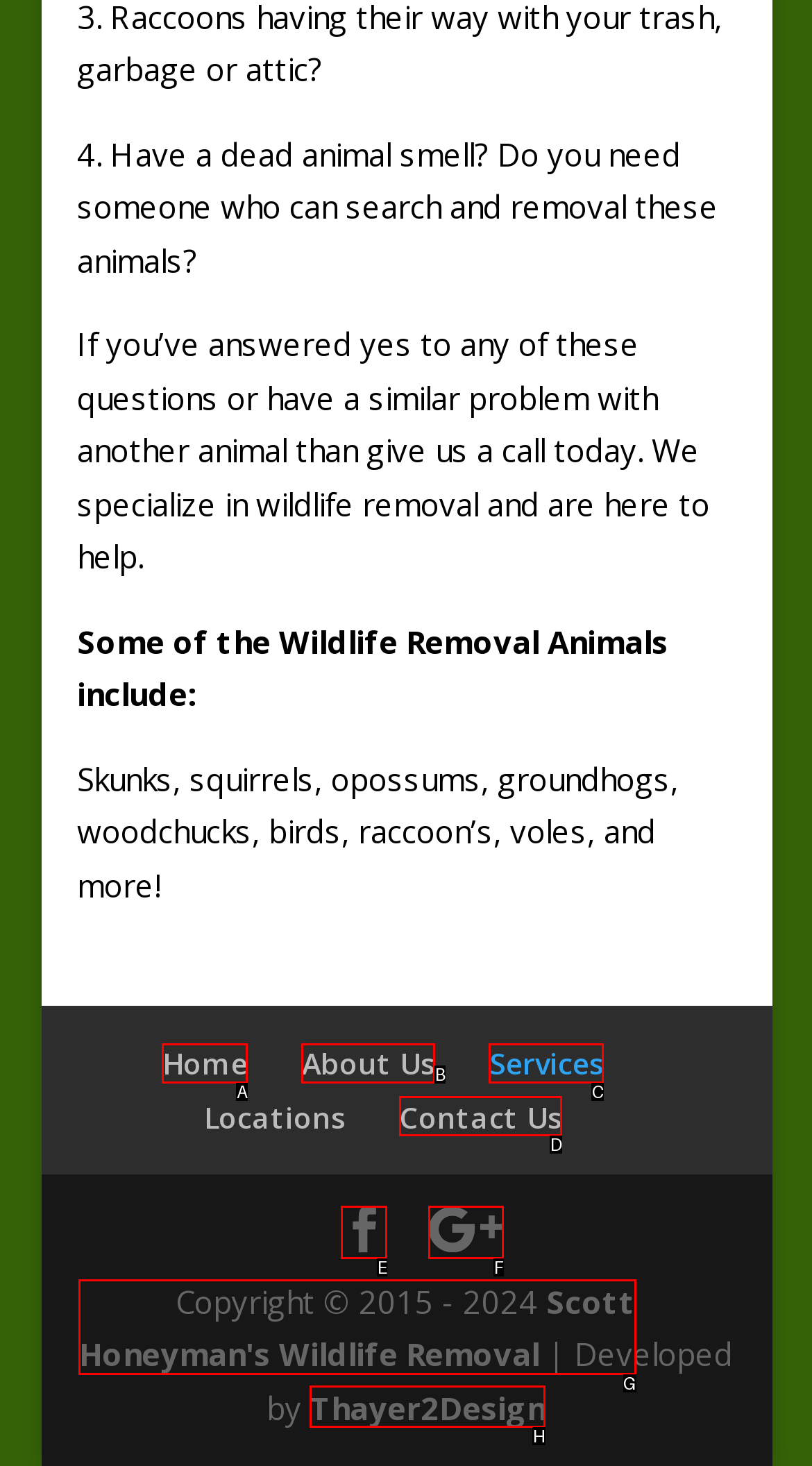Identify which HTML element matches the description: Scott Honeyman's Wildlife Removal
Provide your answer in the form of the letter of the correct option from the listed choices.

G